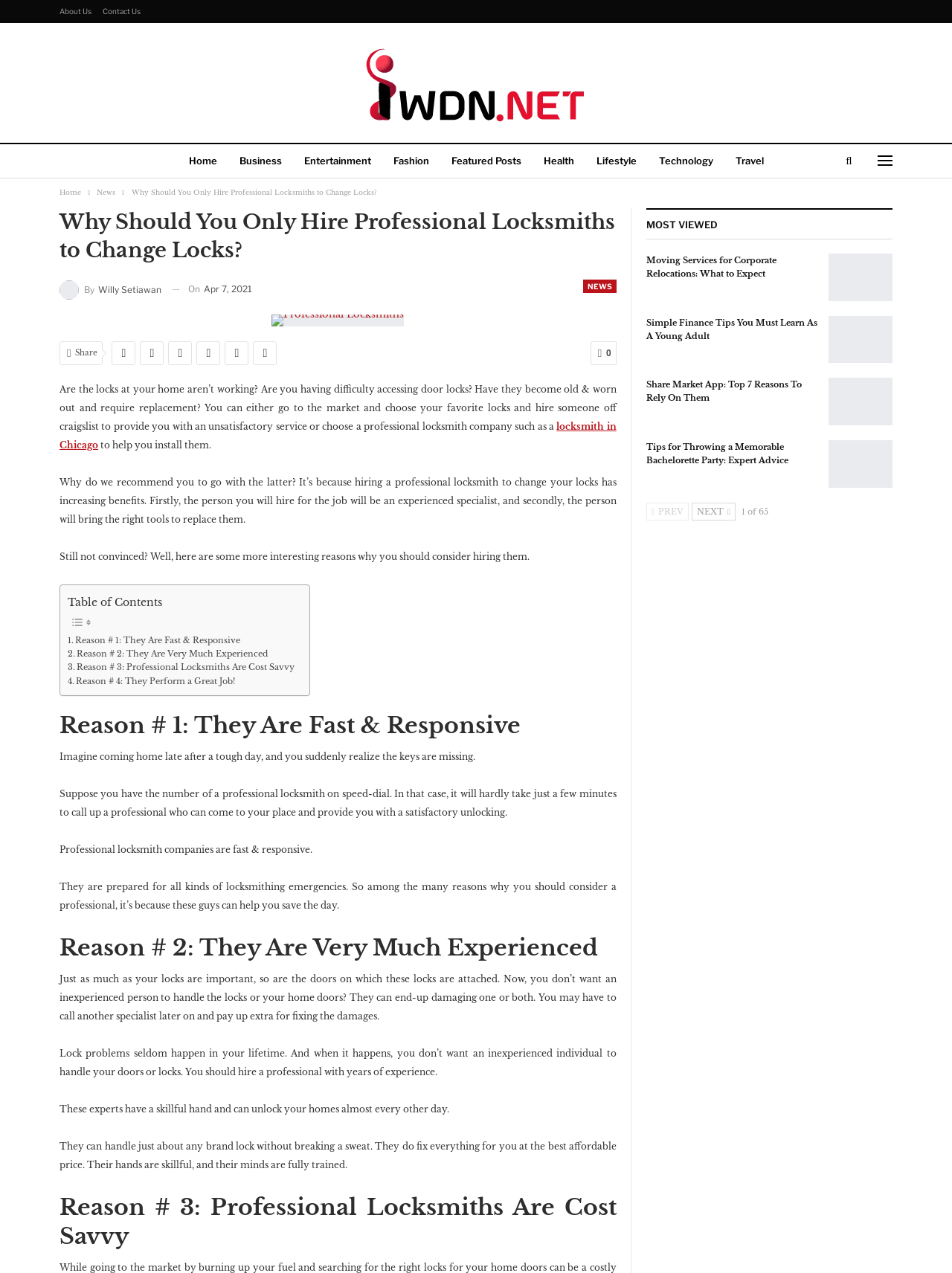Provide a short answer using a single word or phrase for the following question: 
What is the purpose of the table of contents?

To outline the reasons